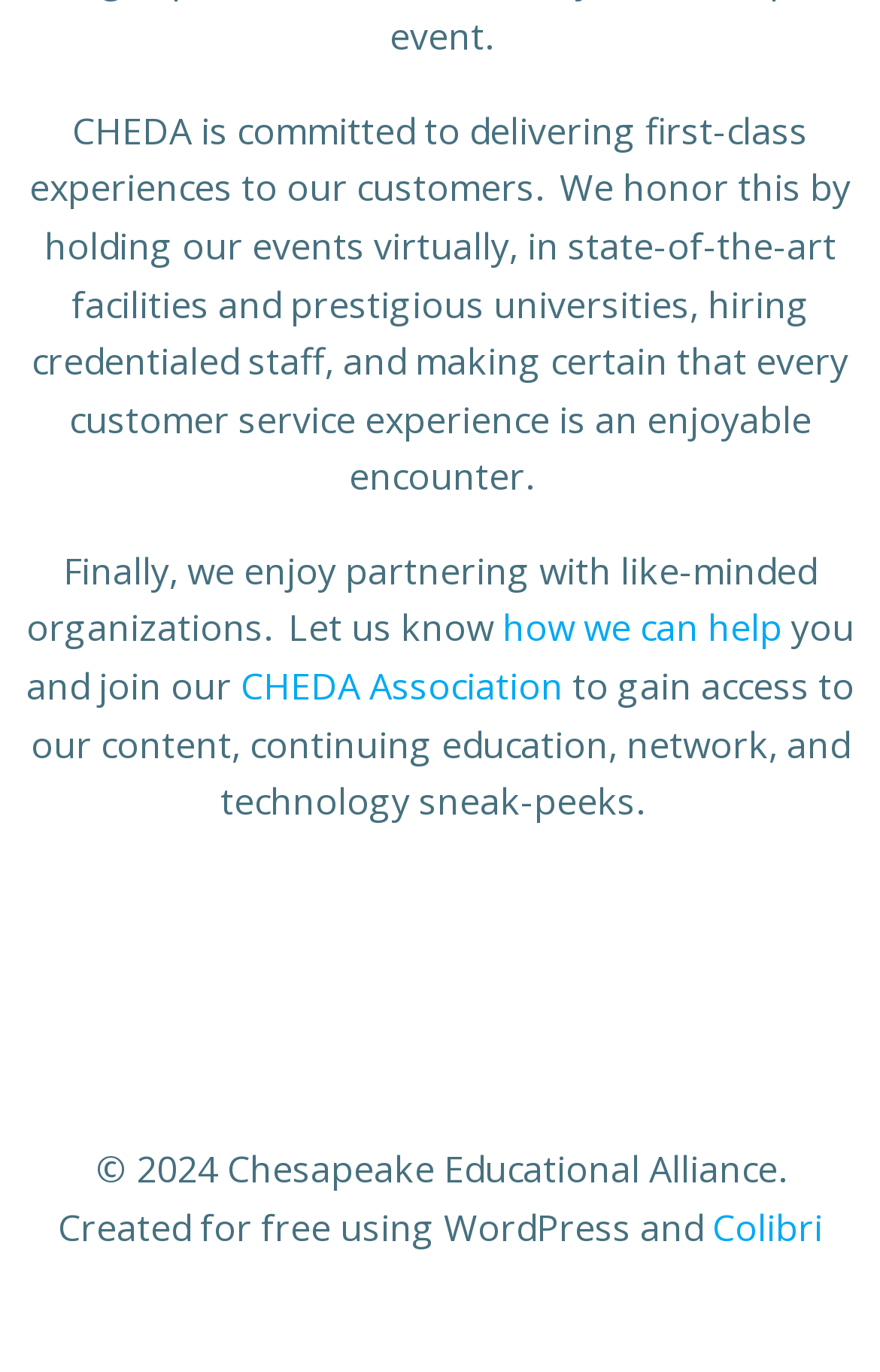Observe the image and answer the following question in detail: What is CHEDA committed to delivering?

According to the StaticText element with bounding box coordinates [0.033, 0.077, 0.967, 0.366], CHEDA is committed to delivering first-class experiences to their customers.